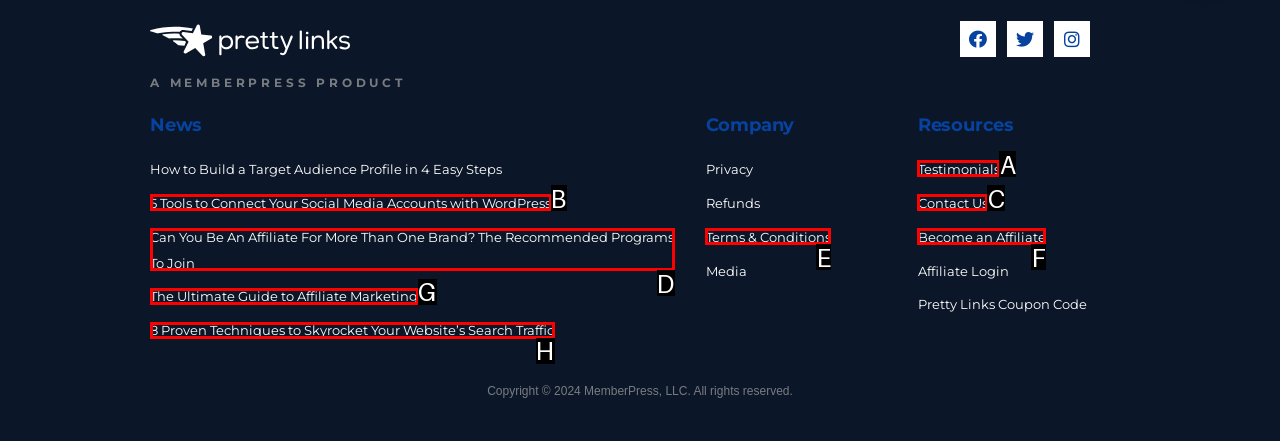Determine the option that aligns with this description: parent_node: Comment name="email" placeholder="Email *"
Reply with the option's letter directly.

None